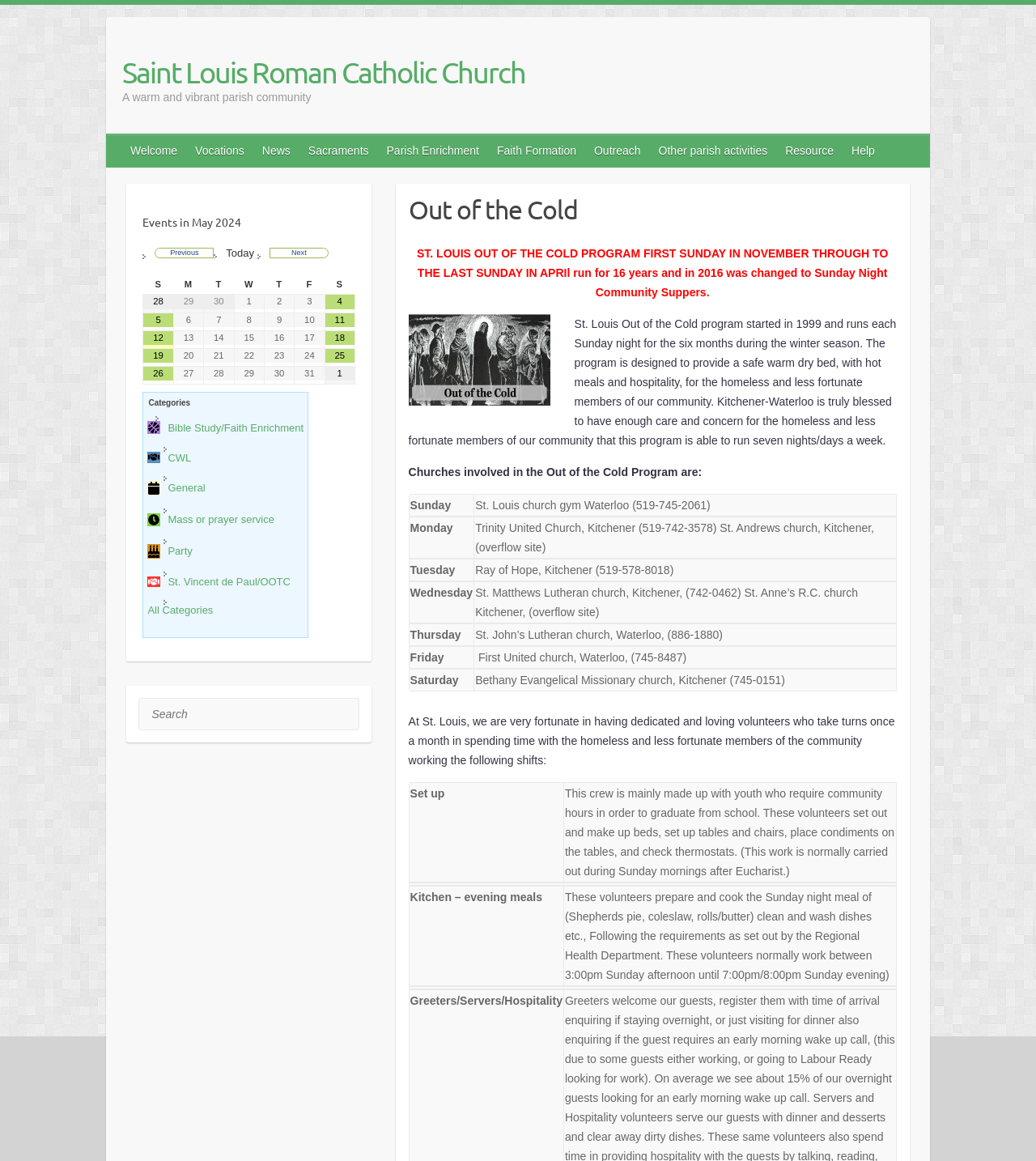Select the bounding box coordinates of the element I need to click to carry out the following instruction: "Click on the 'Welcome' link".

[0.118, 0.116, 0.181, 0.144]